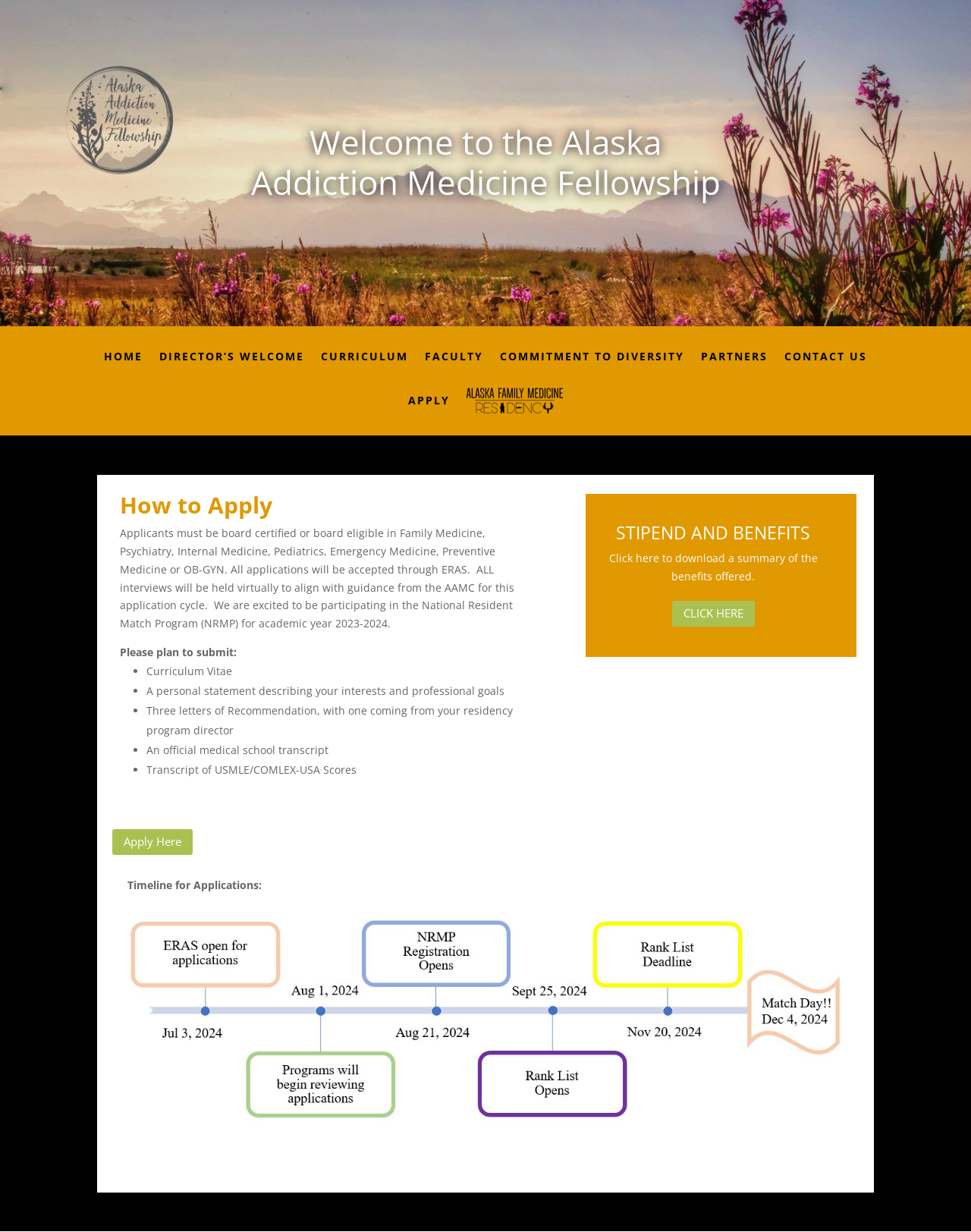Predict the bounding box of the UI element that fits this description: "CURRICULUM".

[0.33, 0.285, 0.42, 0.312]